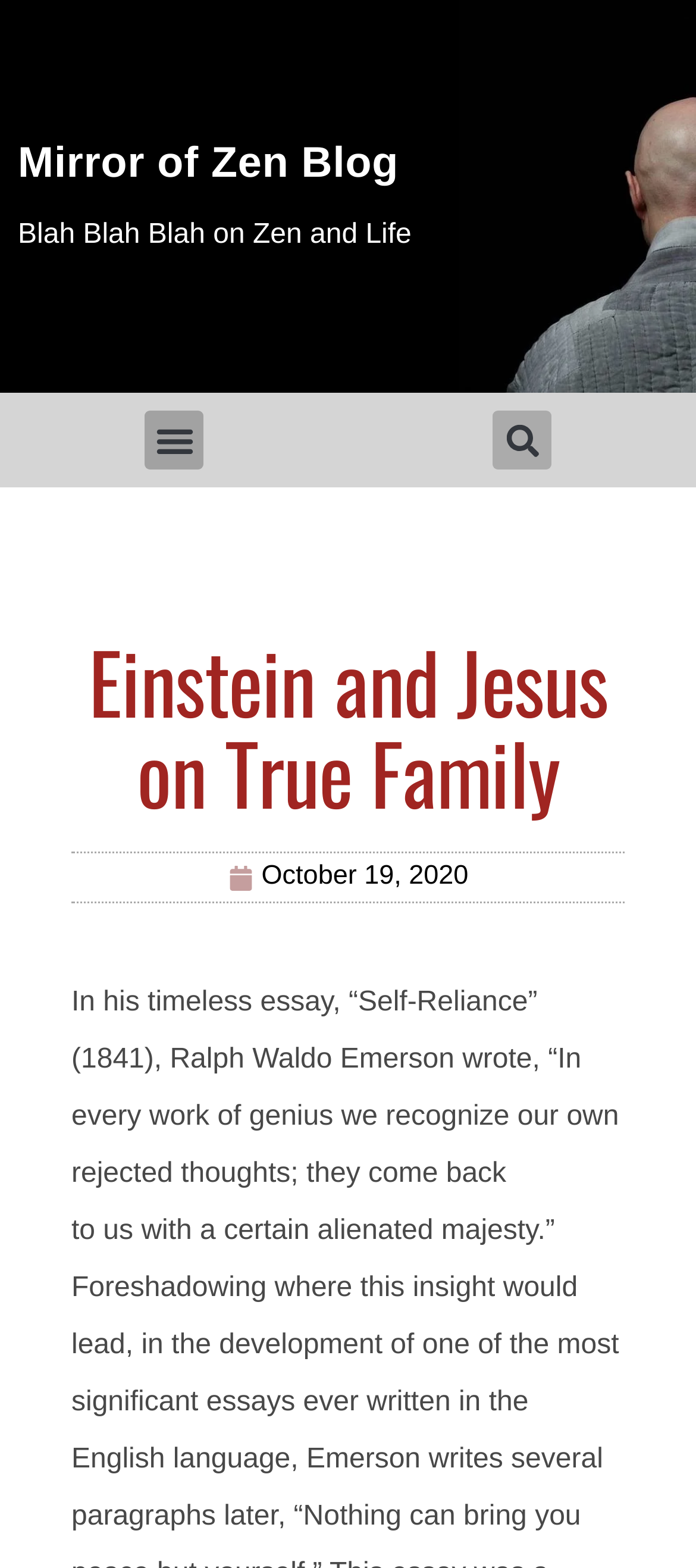Please find and provide the title of the webpage.

Mirror of Zen Blog